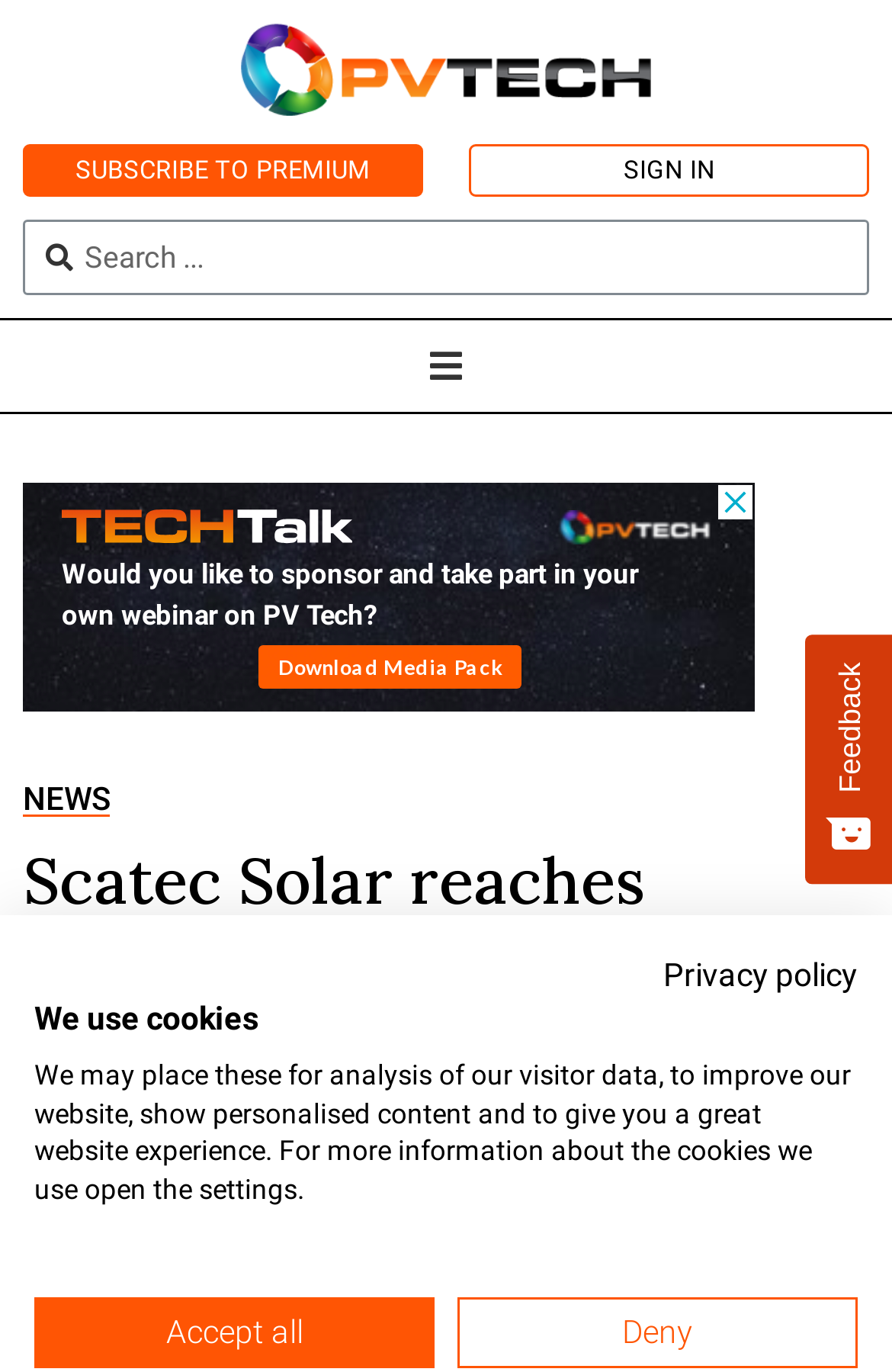Please identify the primary heading of the webpage and give its text content.

Scatec Solar reaches financial close for 54MW project in Ukraine